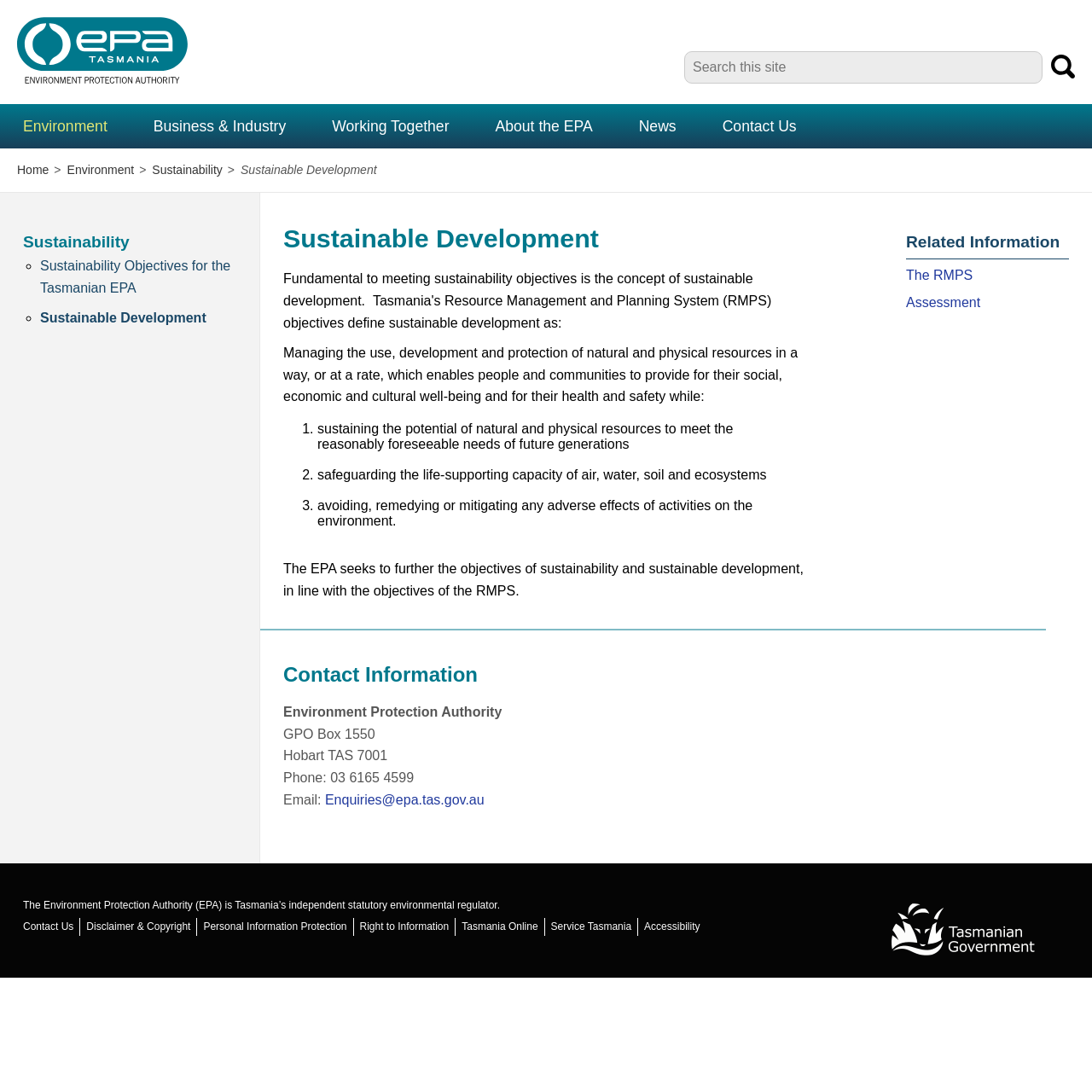Please specify the bounding box coordinates of the clickable region to carry out the following instruction: "Read about Sustainable Development". The coordinates should be four float numbers between 0 and 1, in the format [left, top, right, bottom].

[0.22, 0.149, 0.345, 0.162]